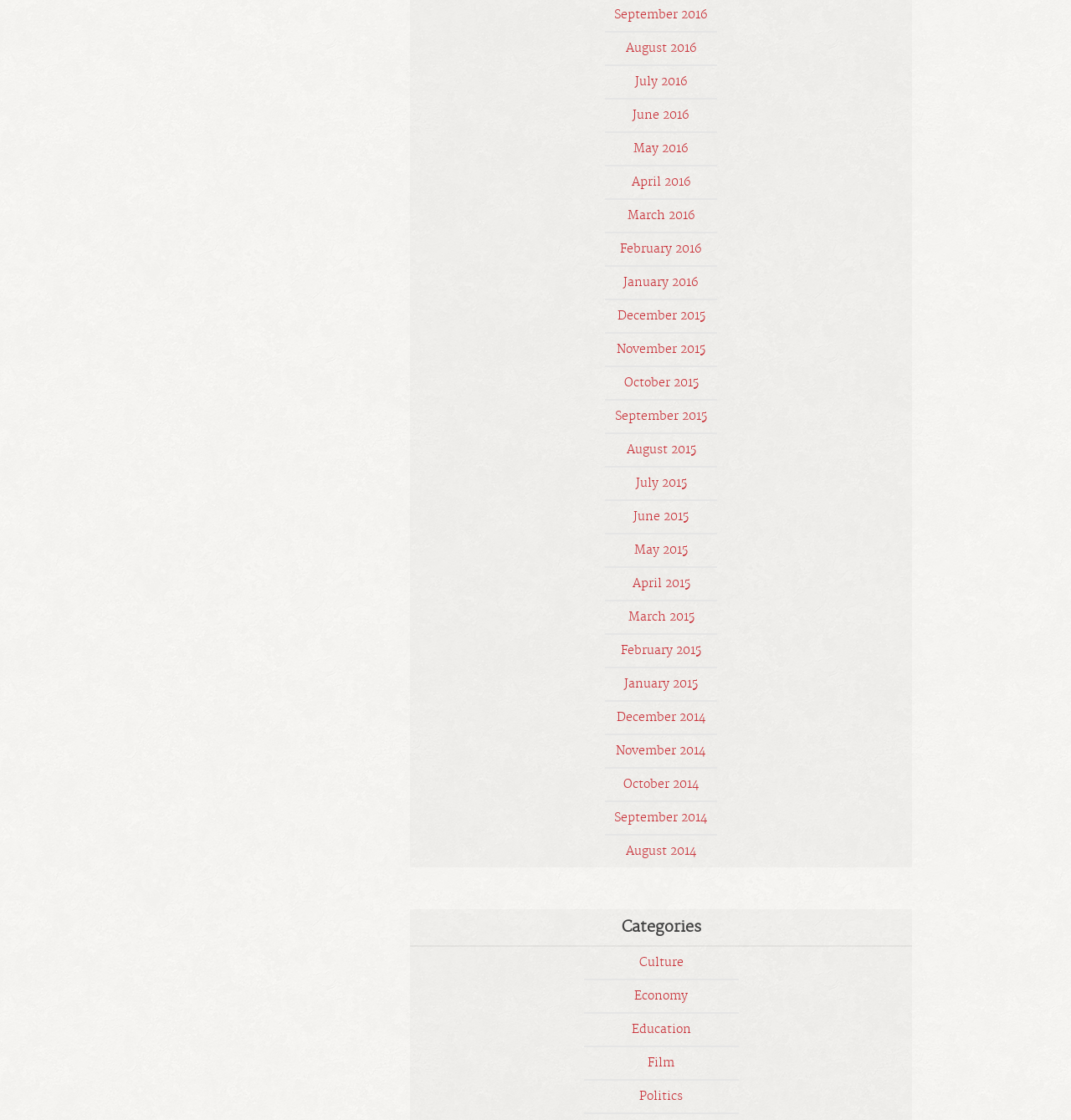Indicate the bounding box coordinates of the element that needs to be clicked to satisfy the following instruction: "Check out Film related news". The coordinates should be four float numbers between 0 and 1, i.e., [left, top, right, bottom].

[0.605, 0.942, 0.63, 0.956]